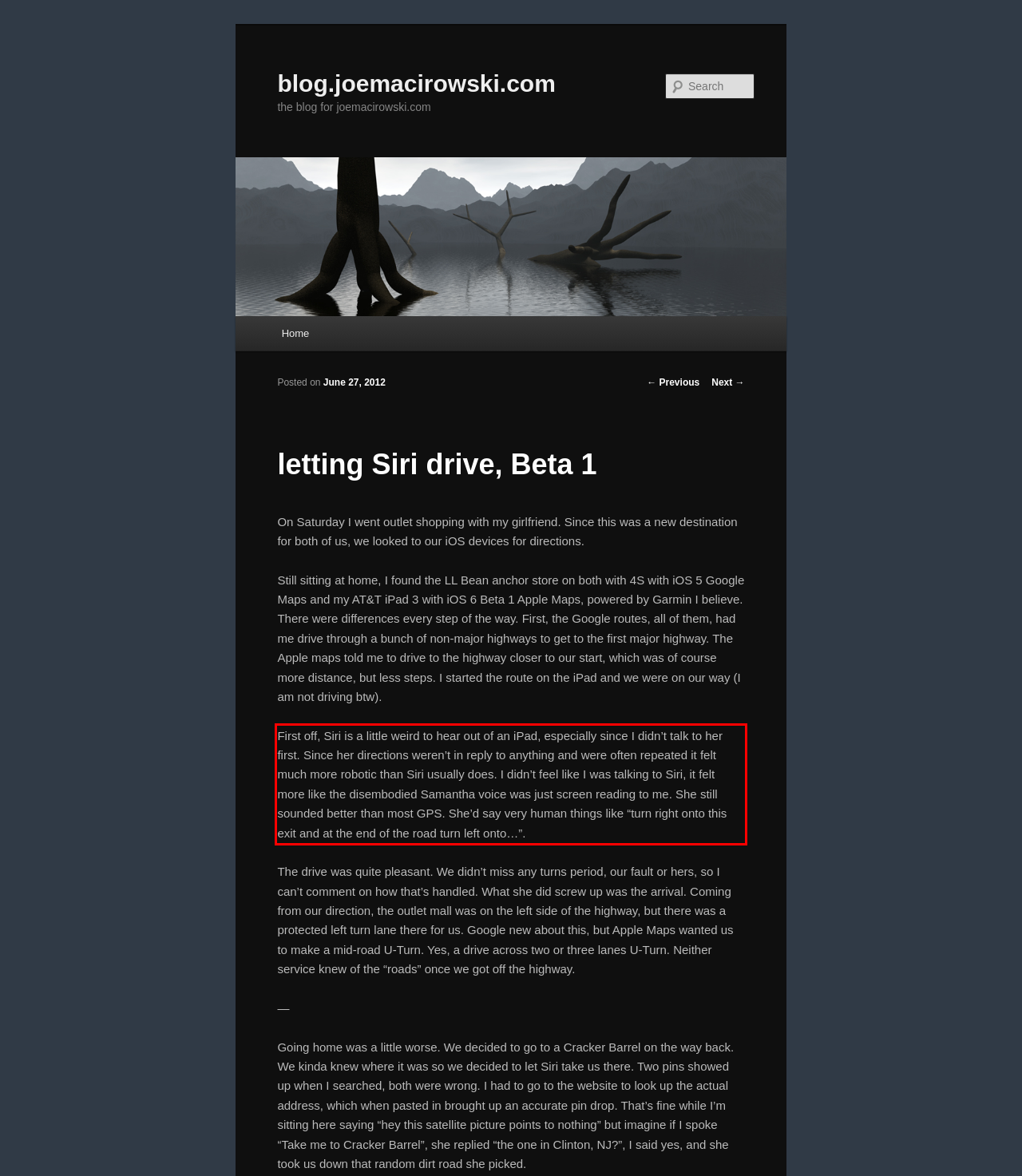There is a screenshot of a webpage with a red bounding box around a UI element. Please use OCR to extract the text within the red bounding box.

First off, Siri is a little weird to hear out of an iPad, especially since I didn’t talk to her first. Since her directions weren’t in reply to anything and were often repeated it felt much more robotic than Siri usually does. I didn’t feel like I was talking to Siri, it felt more like the disembodied Samantha voice was just screen reading to me. She still sounded better than most GPS. She’d say very human things like “turn right onto this exit and at the end of the road turn left onto…”.